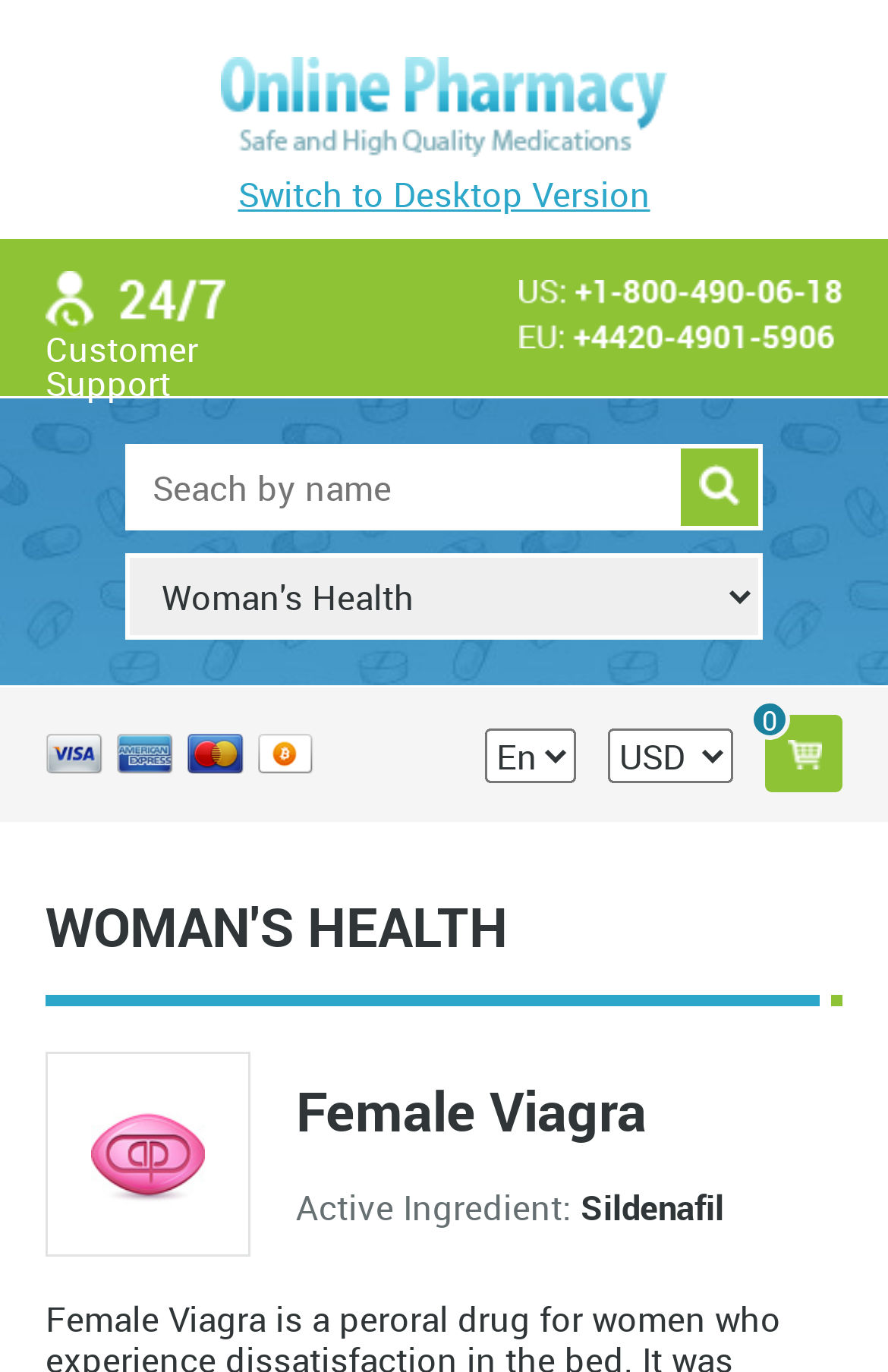Detail the webpage's structure and highlights in your description.

The webpage is about Woman's Health, specifically focusing on Female Viagra. At the top, there is a link to switch to the desktop version. Below that, there is a section for customer support. 

To the right of the customer support section, there is a search bar with a placeholder text "Seach by name" and a search button next to it. Below the search bar, there are three dropdown menus. 

On the left side of the page, there are four payment method icons: Visa, Amex, MasterCard, and Bitcoin. 

Further down, there is a section with a heading "WOMAN'S HEALTH" in large font. Below that, there is a subheading "Female Viagra". Under the subheading, there is a section with a label "Active Ingredient:" and the corresponding information "Sildenafil". 

At the bottom right corner of the page, there is a link with the text "0".